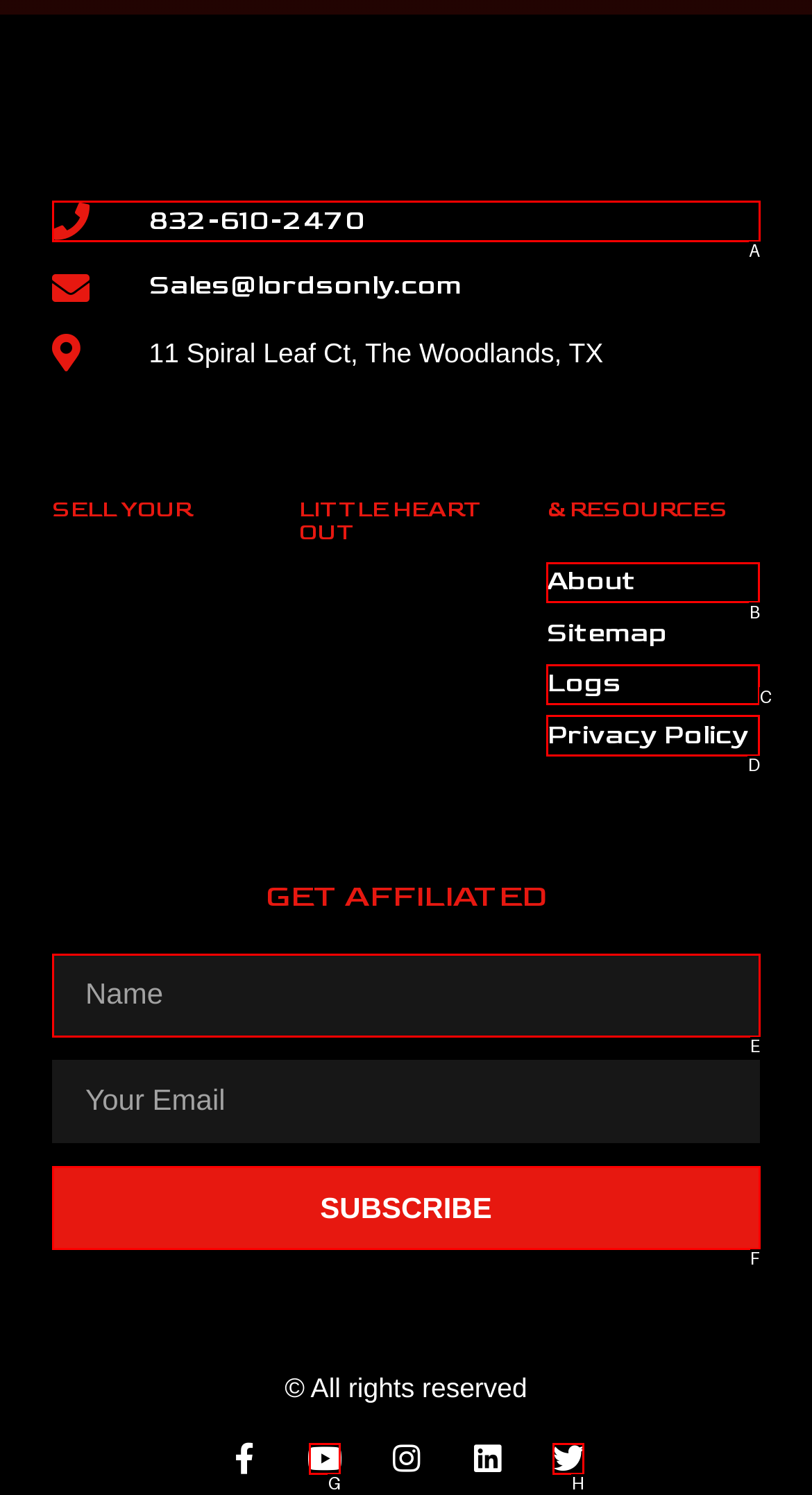Choose the option that matches the following description: parent_node: Name name="form_fields[field_1]" placeholder="Name"
Reply with the letter of the selected option directly.

E